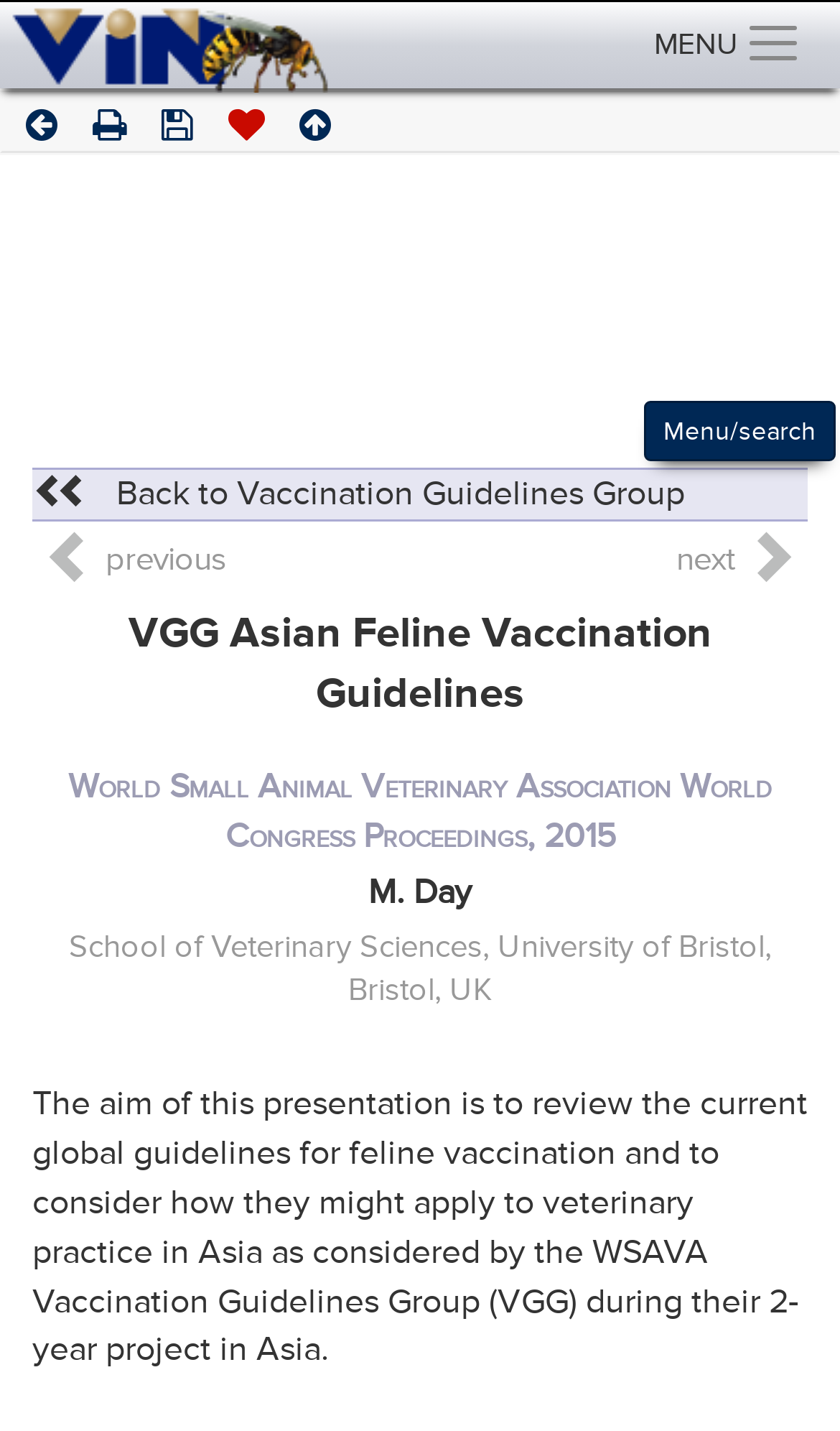What is the purpose of the Vaccination Guidelines Group?
Provide a detailed answer to the question using information from the image.

The purpose of the Vaccination Guidelines Group can be inferred from the static text which mentions 'the WSAVA Vaccination Guidelines Group (VGG) during their 2-year project in Asia' and the aim of the presentation which is to 'review the current global guidelines for feline vaccination'.